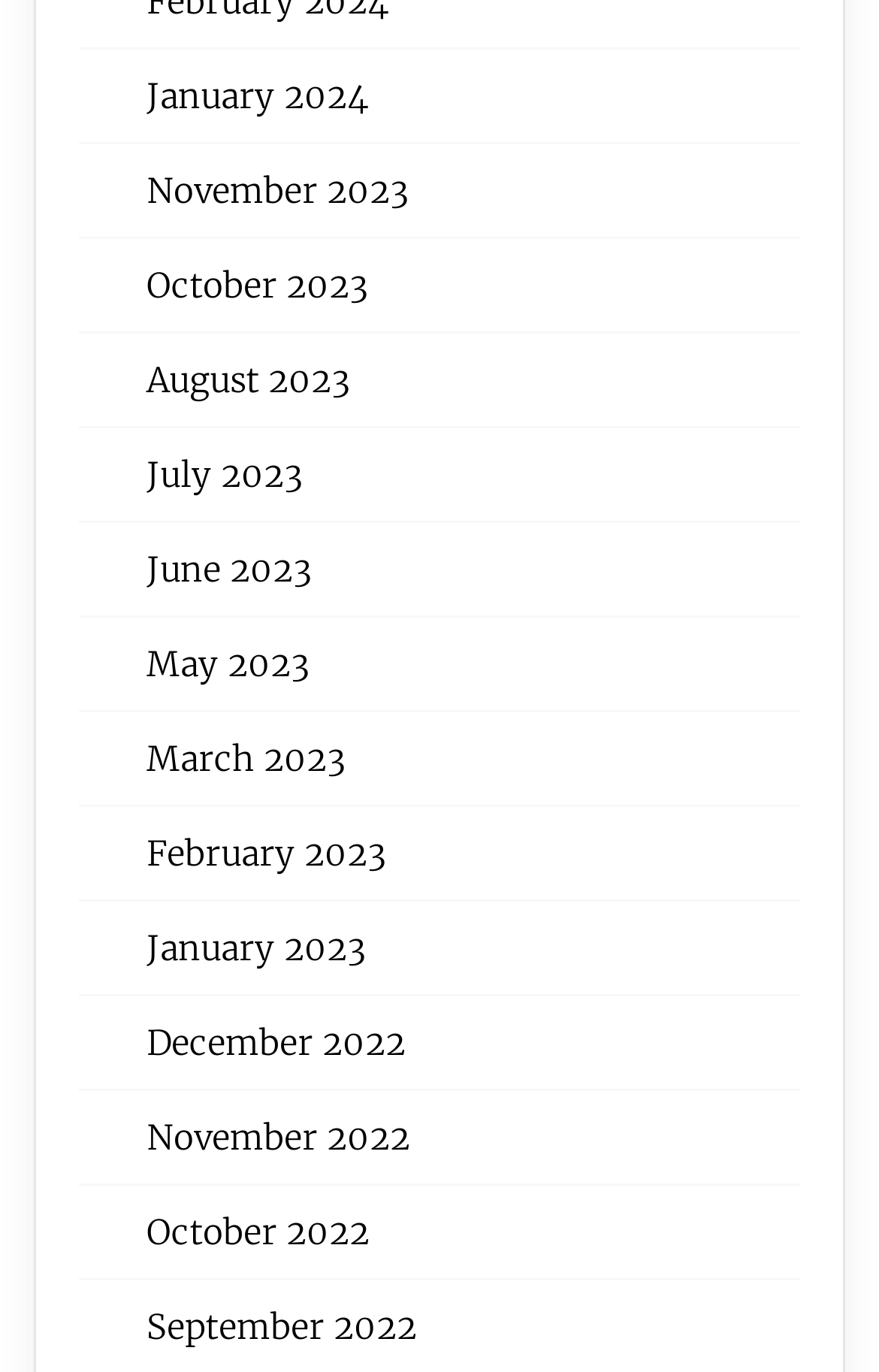Please predict the bounding box coordinates of the element's region where a click is necessary to complete the following instruction: "view January 2024". The coordinates should be represented by four float numbers between 0 and 1, i.e., [left, top, right, bottom].

[0.167, 0.054, 0.421, 0.085]